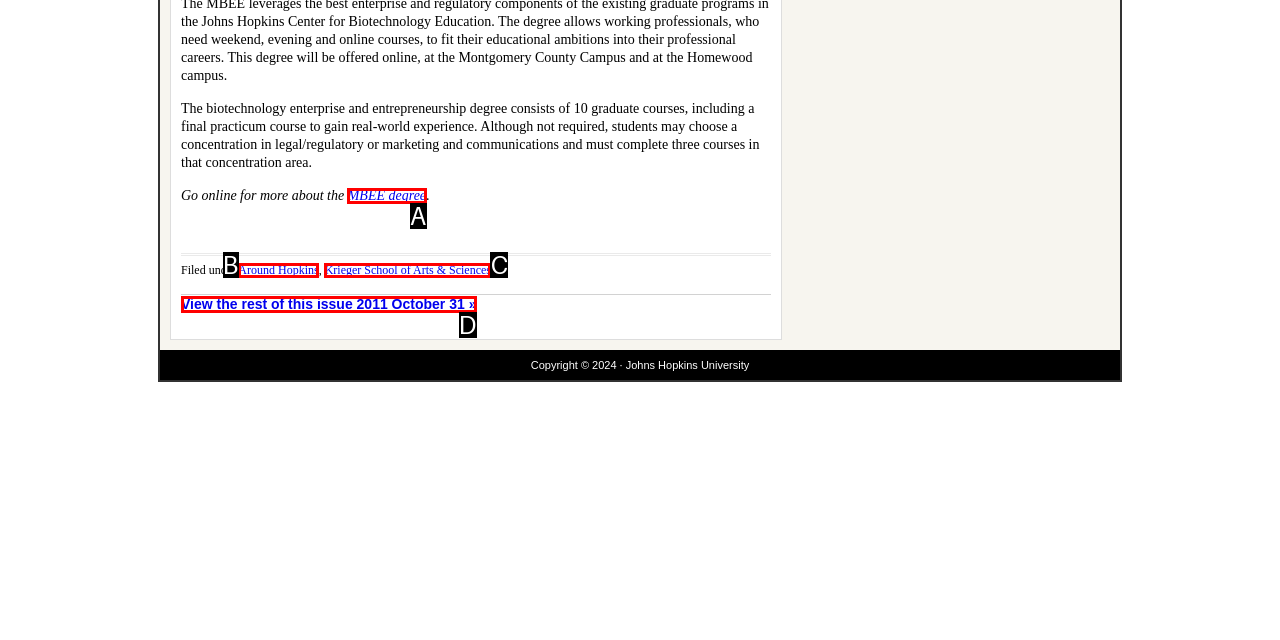Identify the HTML element that corresponds to the description: Around Hopkins Provide the letter of the correct option directly.

B